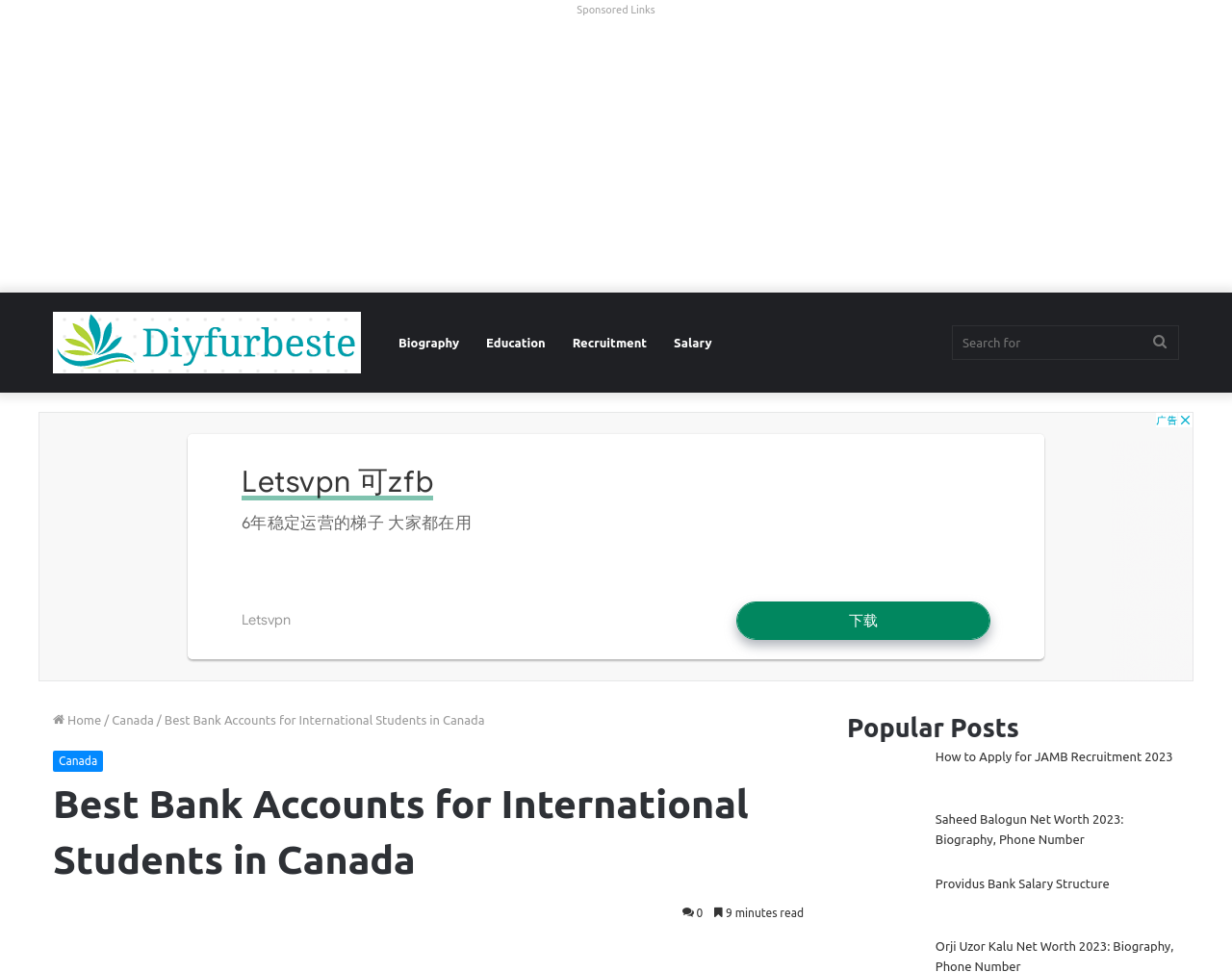Could you locate the bounding box coordinates for the section that should be clicked to accomplish this task: "Click on the link to Diyfurbeste".

[0.043, 0.321, 0.293, 0.384]